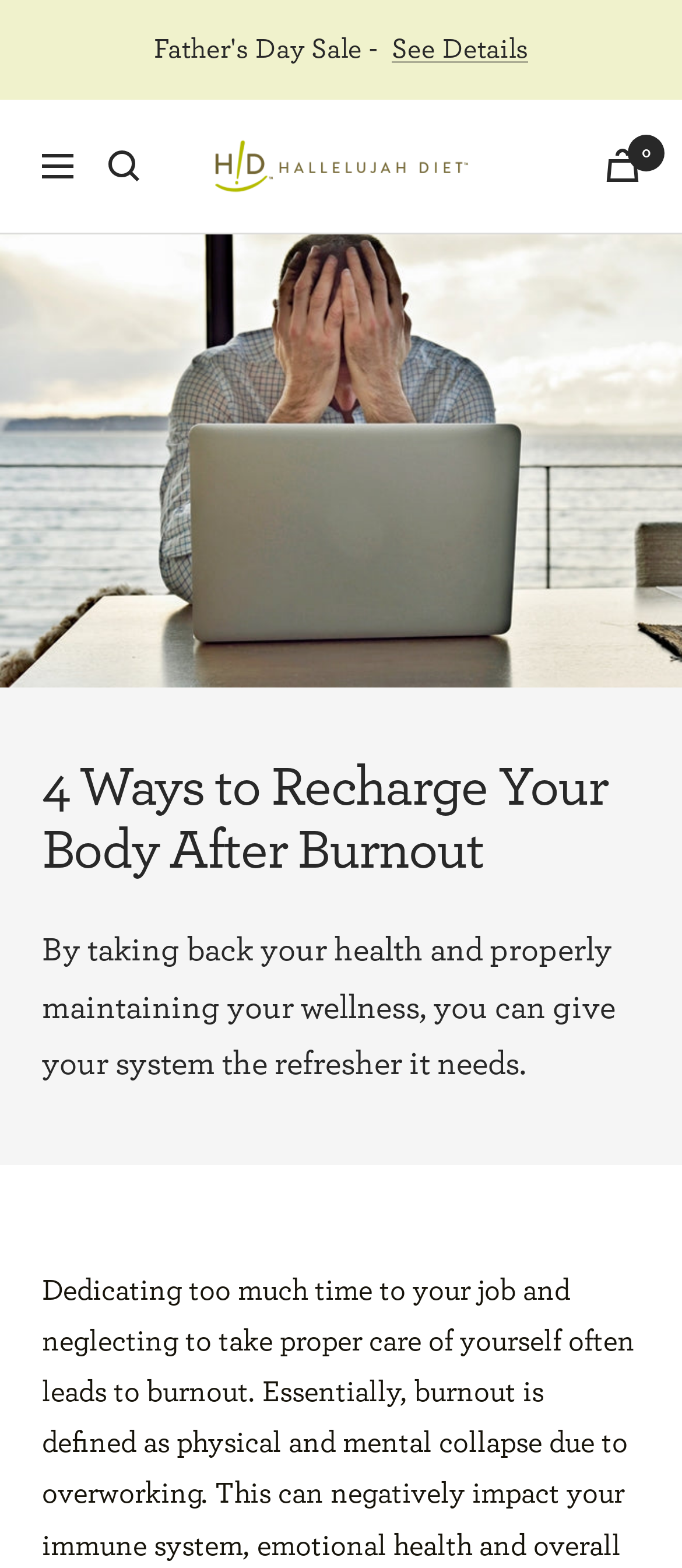Look at the image and write a detailed answer to the question: 
What is the function of the 'Navigation' button?

The 'Navigation' button is an expandable element that, when clicked, opens a menu or drawer containing links to other parts of the website. This is inferred from the 'expanded: False' property and the presence of a 'mobile-menu-drawer' control.